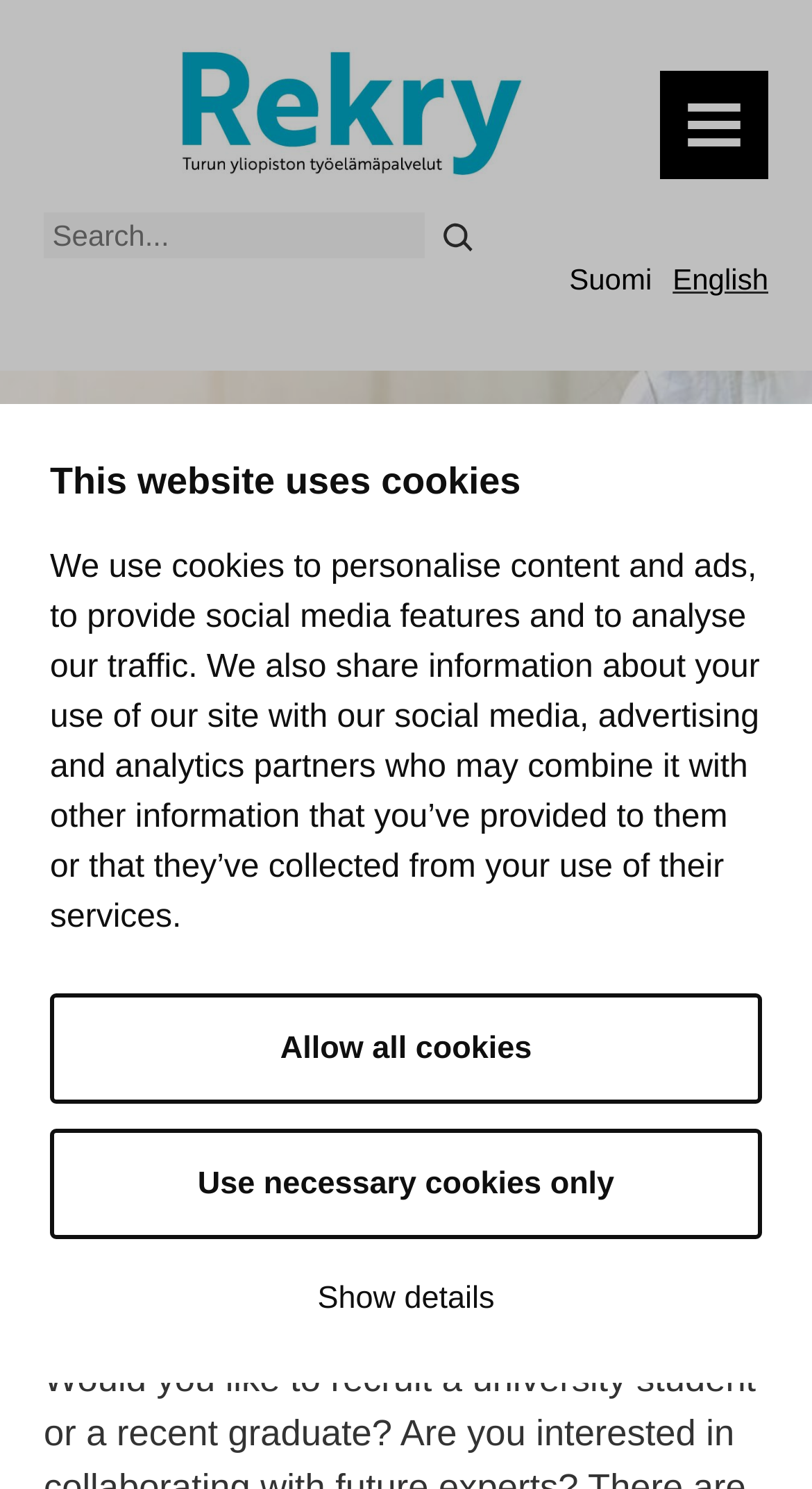Determine the bounding box for the described UI element: "alt="Career Services"".

[0.054, 0.024, 0.812, 0.143]